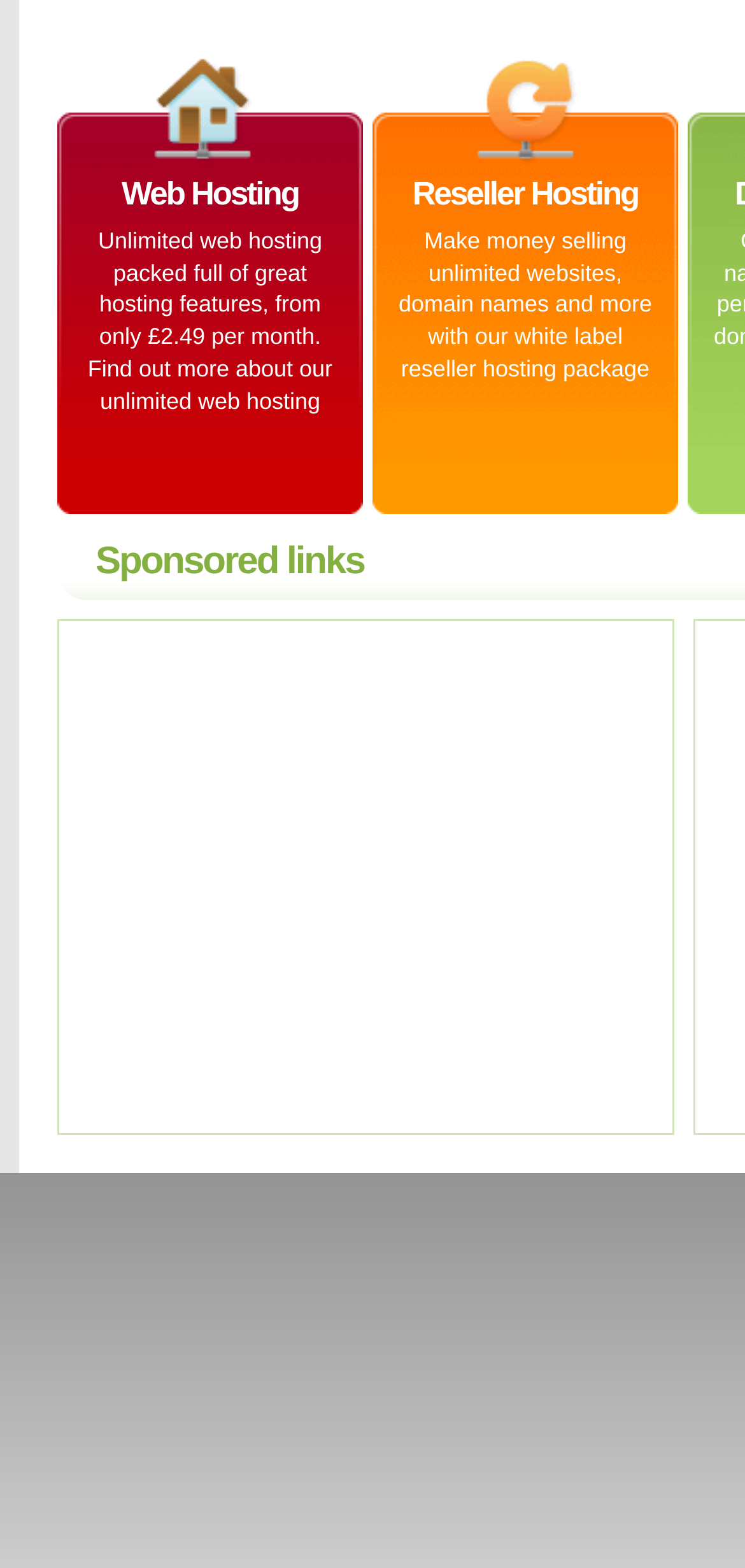Identify the bounding box for the described UI element. Provide the coordinates in (top-left x, top-left y, bottom-right x, bottom-right y) format with values ranging from 0 to 1: aria-label="Advertisement" name="aswift_1" title="Advertisement"

[0.1, 0.406, 0.869, 0.71]